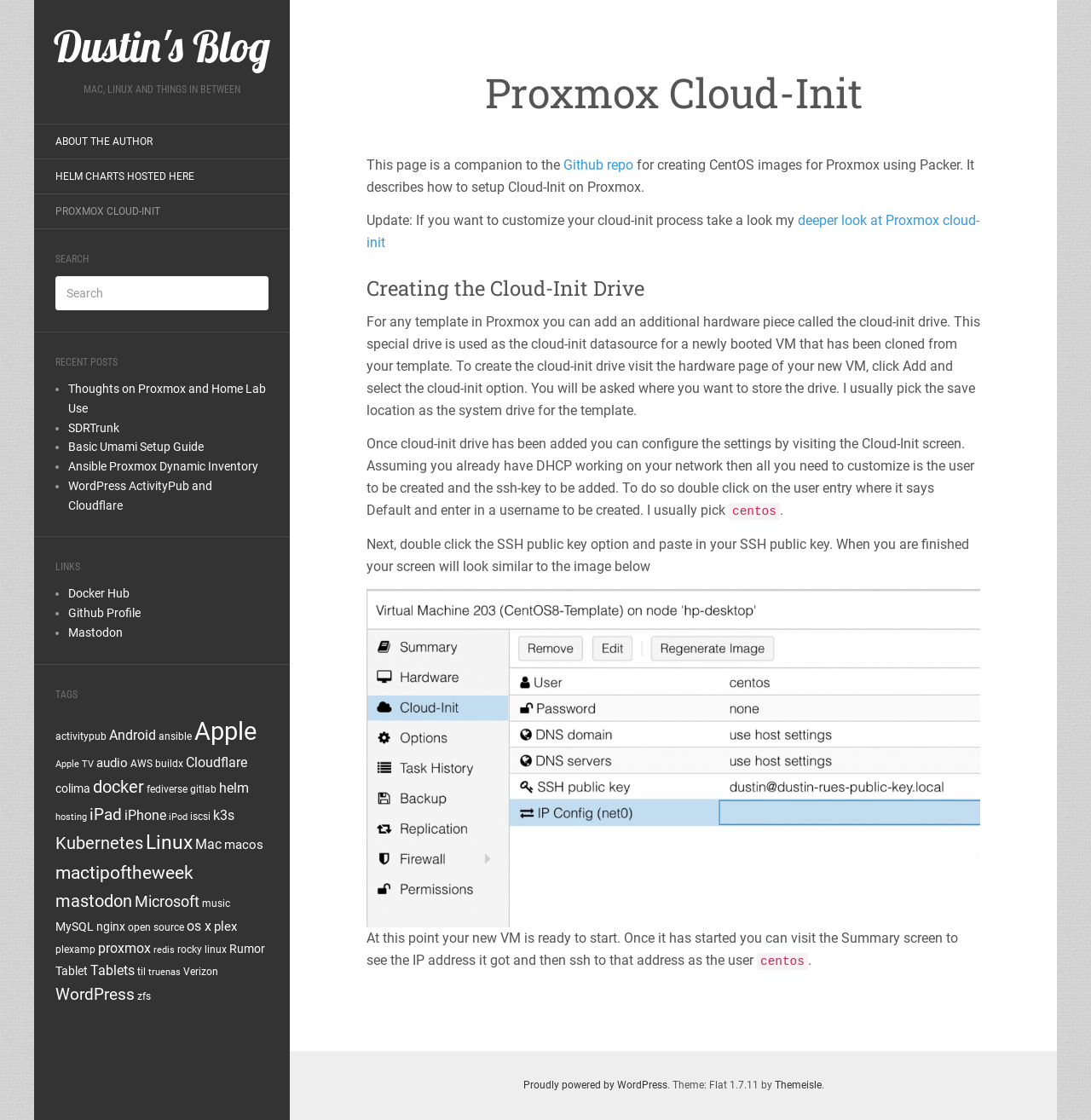Determine the bounding box coordinates for the region that must be clicked to execute the following instruction: "read about Proxmox Cloud-Init".

[0.336, 0.061, 0.898, 0.105]